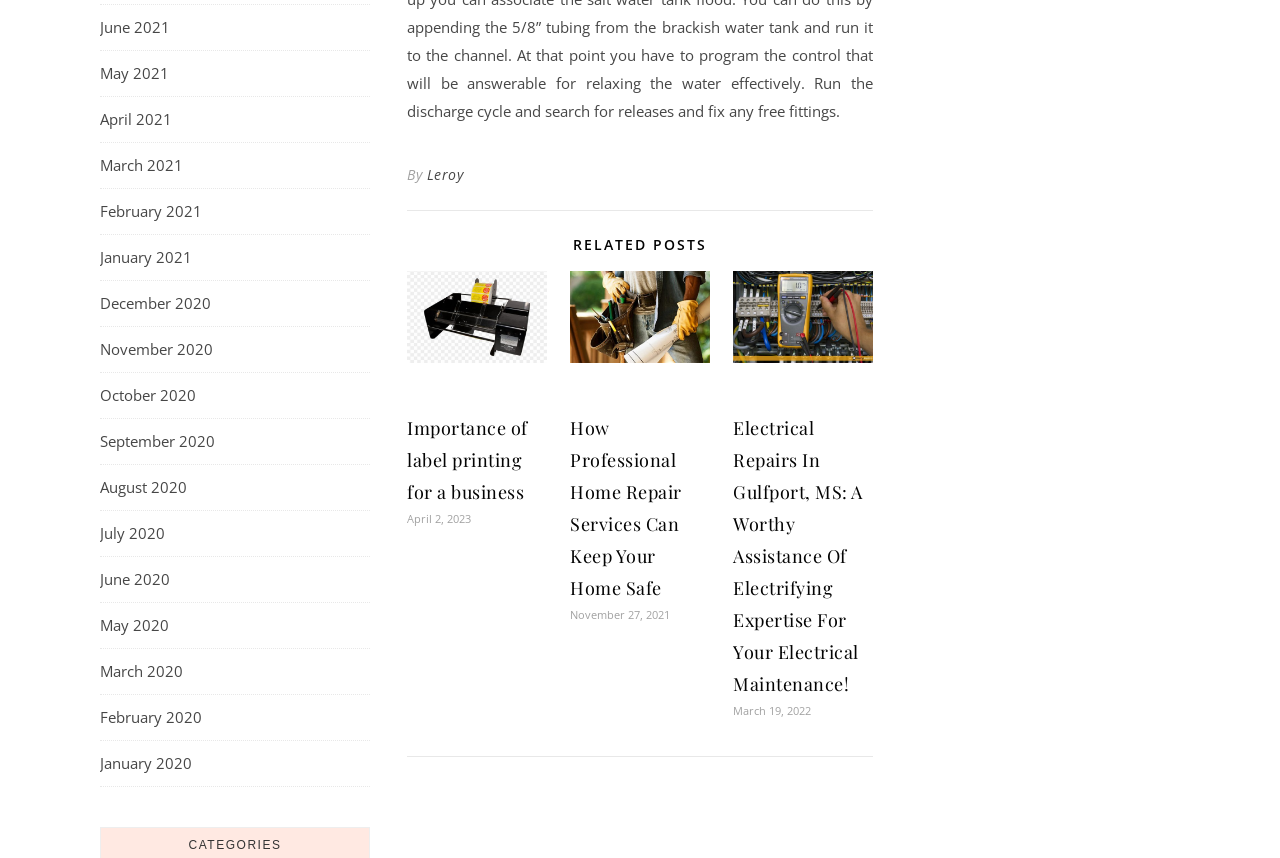Using the given description, provide the bounding box coordinates formatted as (top-left x, top-left y, bottom-right x, bottom-right y), with all values being floating point numbers between 0 and 1. Description: Leroy

[0.333, 0.186, 0.362, 0.221]